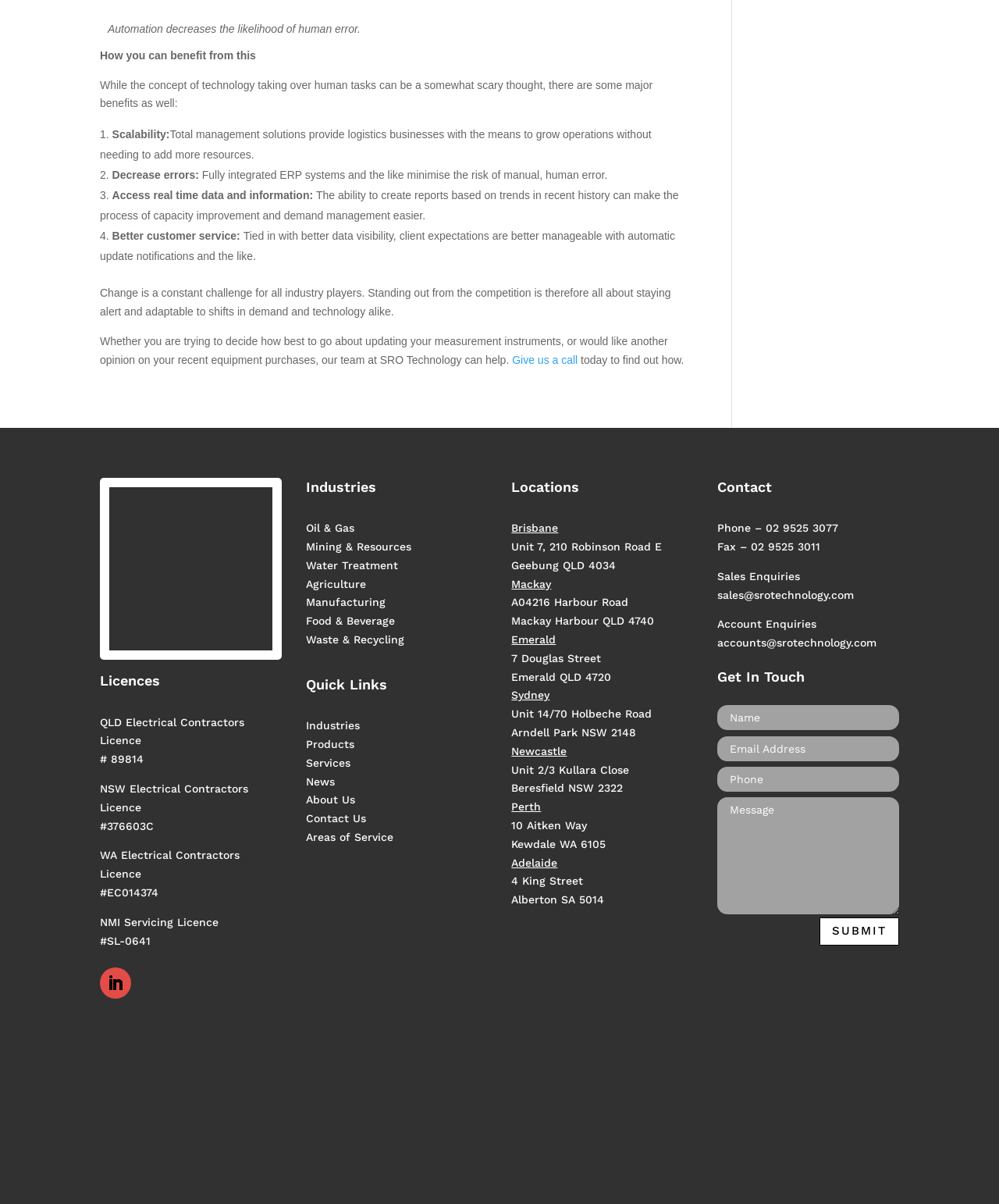Provide the bounding box coordinates of the area you need to click to execute the following instruction: "Click 'Oil & Gas'".

[0.306, 0.433, 0.354, 0.444]